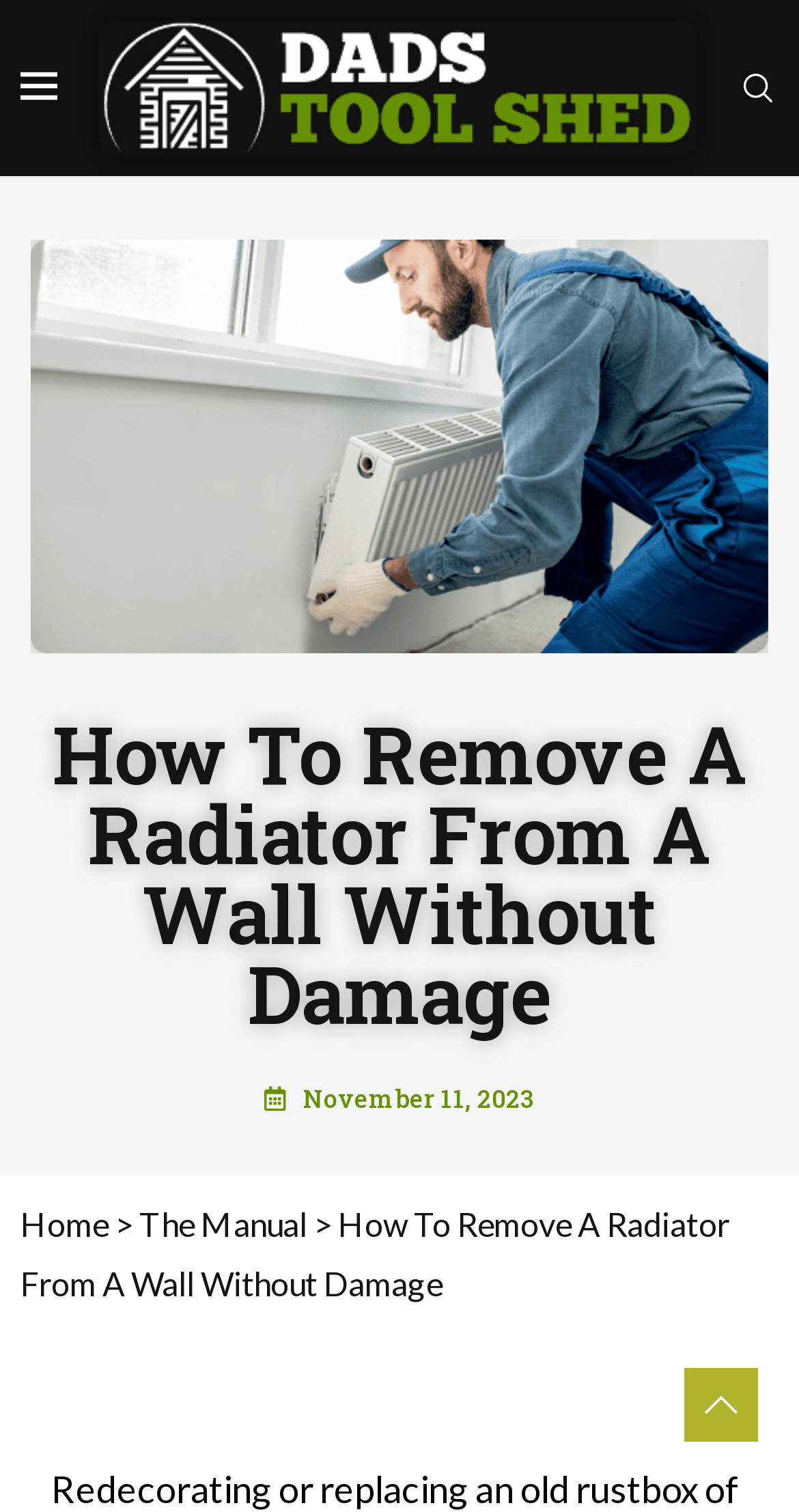Please locate and generate the primary heading on this webpage.

How To Remove A Radiator From A Wall Without Damage